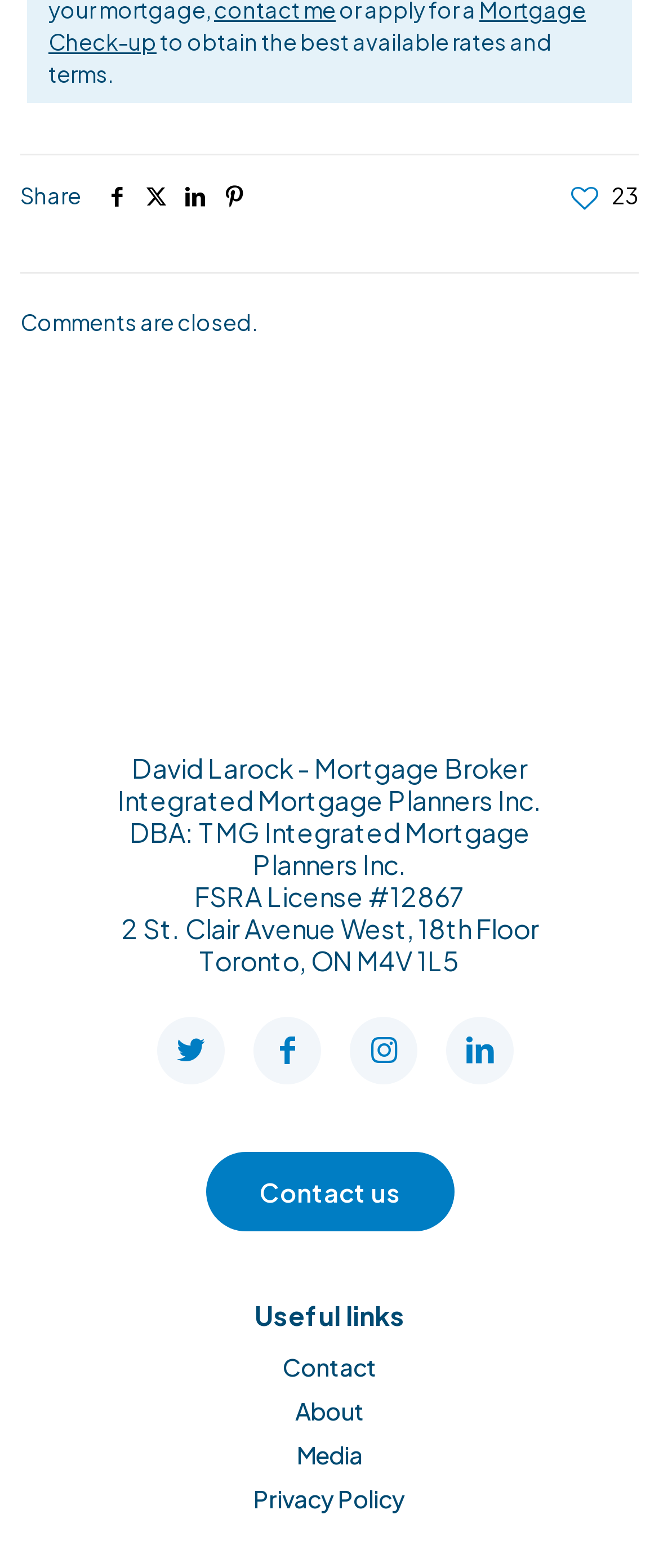Can you identify the bounding box coordinates of the clickable region needed to carry out this instruction: 'Check Privacy Policy'? The coordinates should be four float numbers within the range of 0 to 1, stated as [left, top, right, bottom].

[0.115, 0.945, 0.885, 0.973]